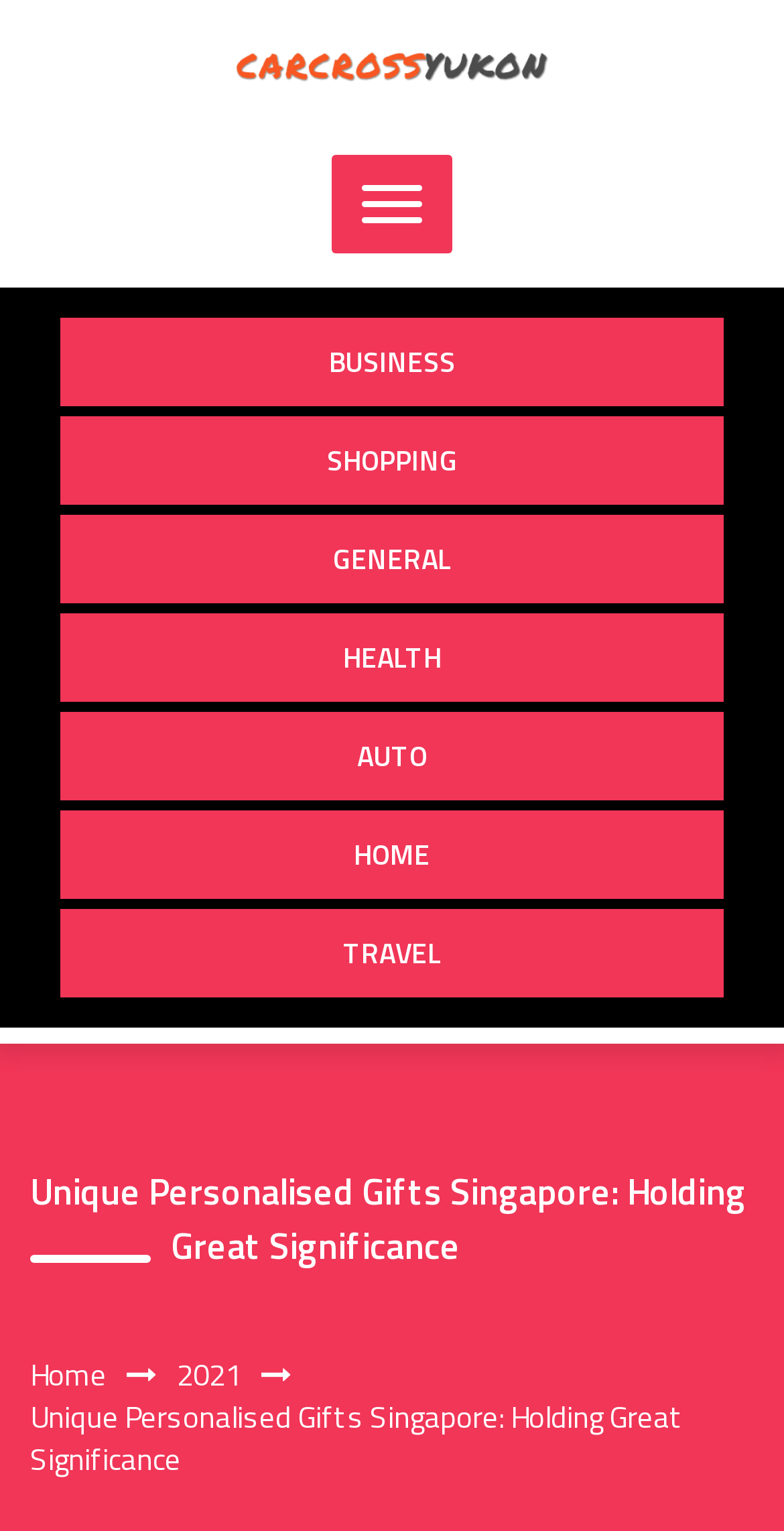Find the bounding box coordinates for the area that must be clicked to perform this action: "go to the BUSINESS page".

[0.077, 0.208, 0.923, 0.265]